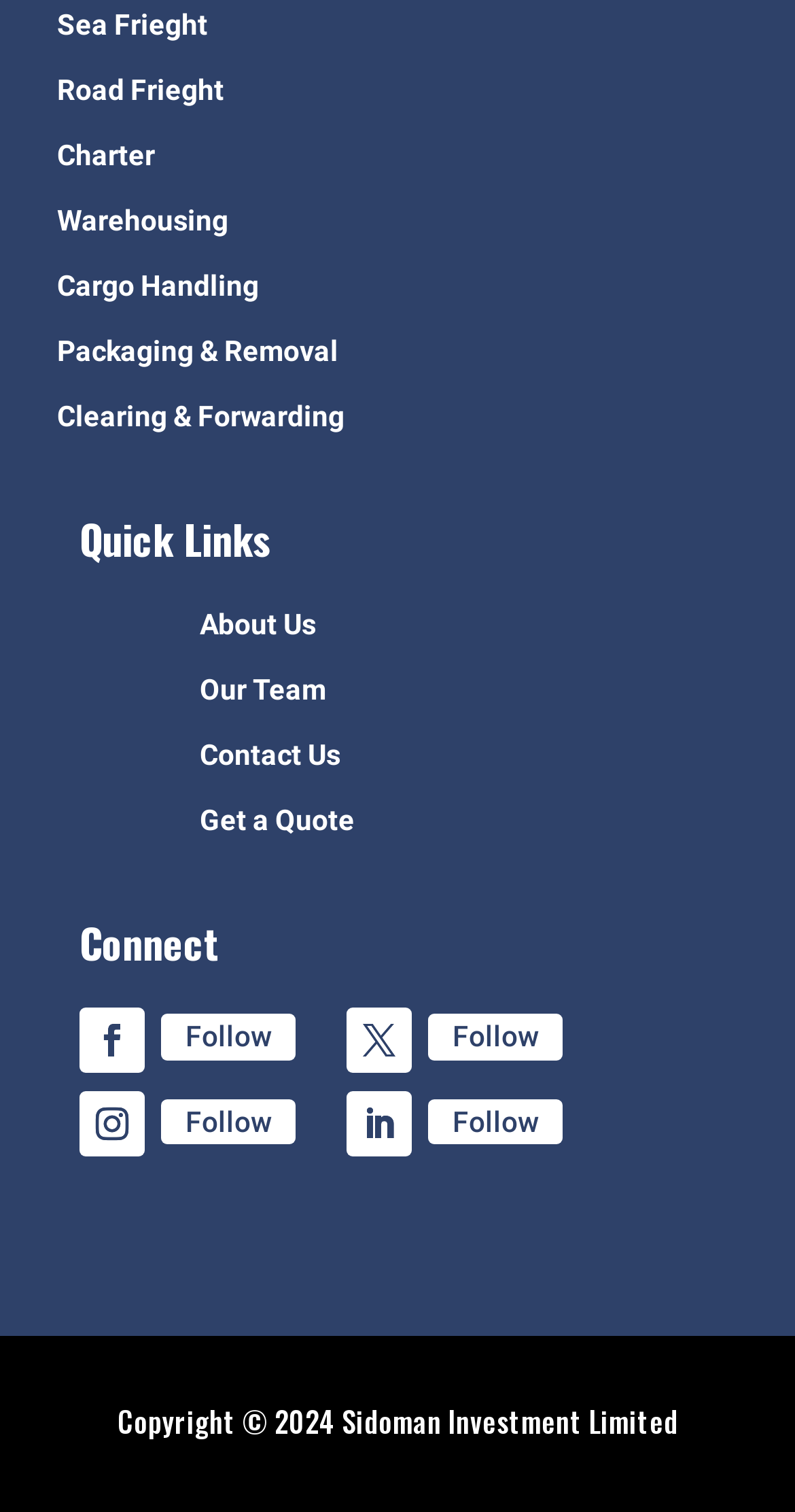Kindly determine the bounding box coordinates for the clickable area to achieve the given instruction: "Contact Us".

[0.251, 0.49, 0.928, 0.52]